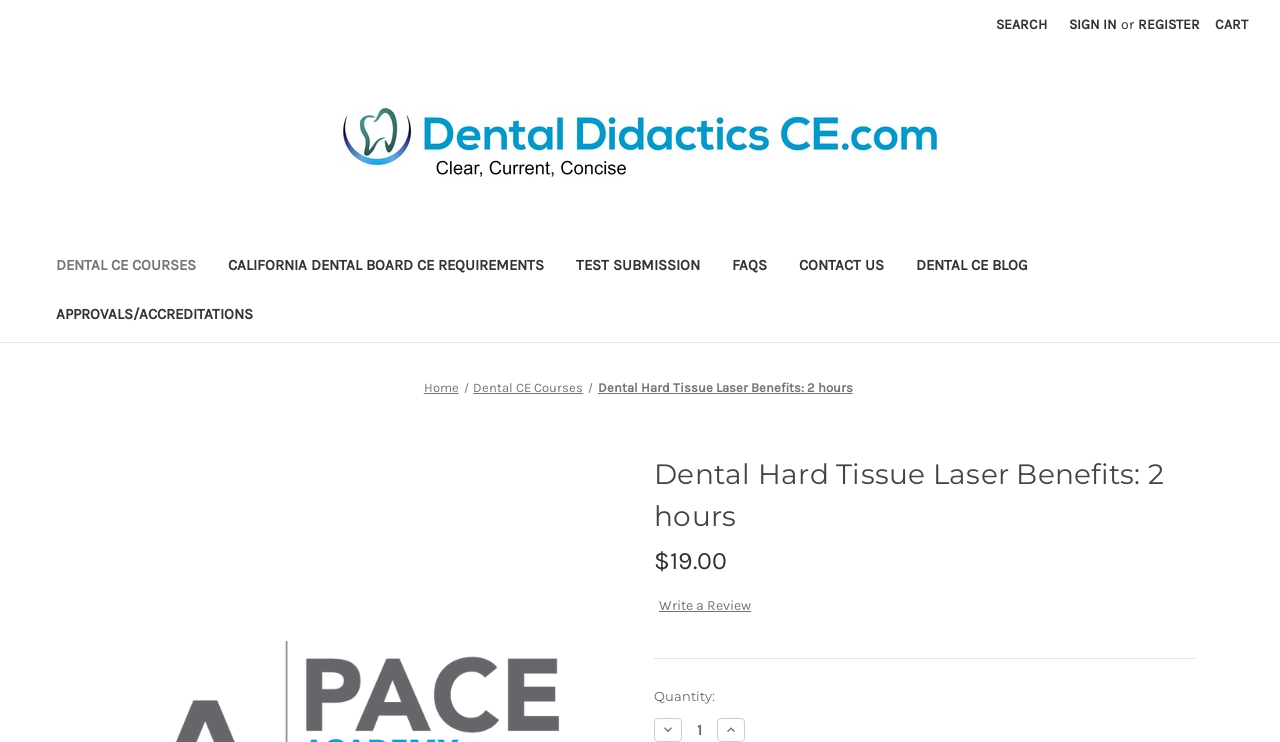Locate the primary headline on the webpage and provide its text.

Dental Hard Tissue Laser Benefits: 2 hours